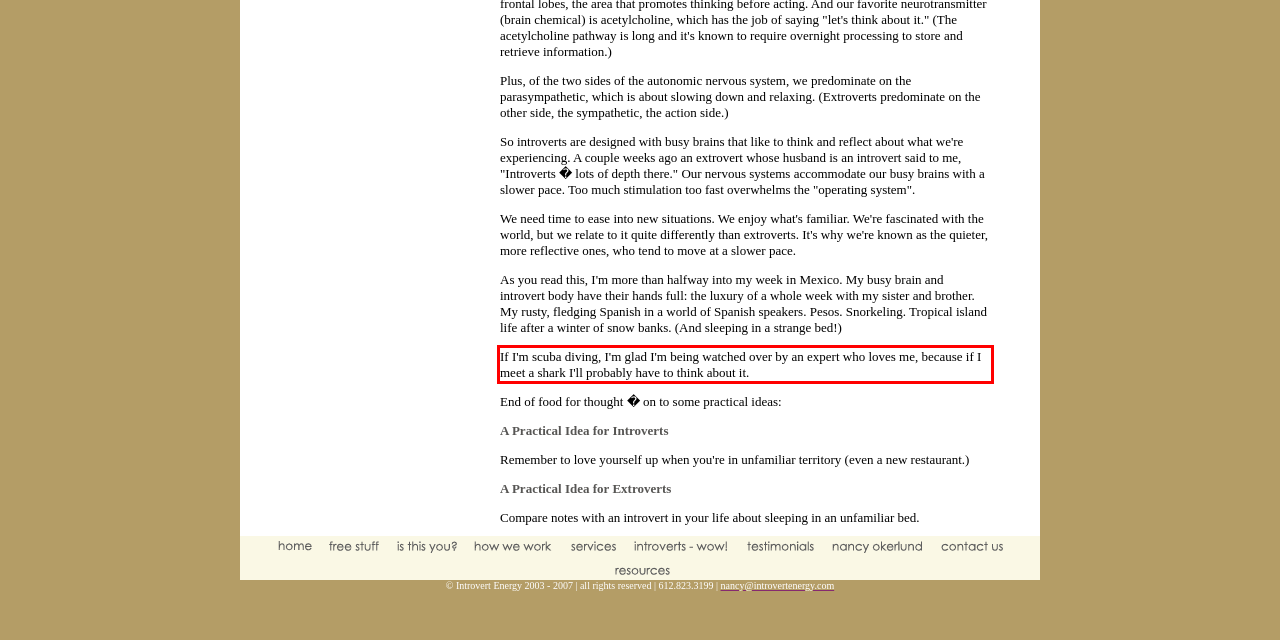Using the webpage screenshot, recognize and capture the text within the red bounding box.

If I'm scuba diving, I'm glad I'm being watched over by an expert who loves me, because if I meet a shark I'll probably have to think about it.